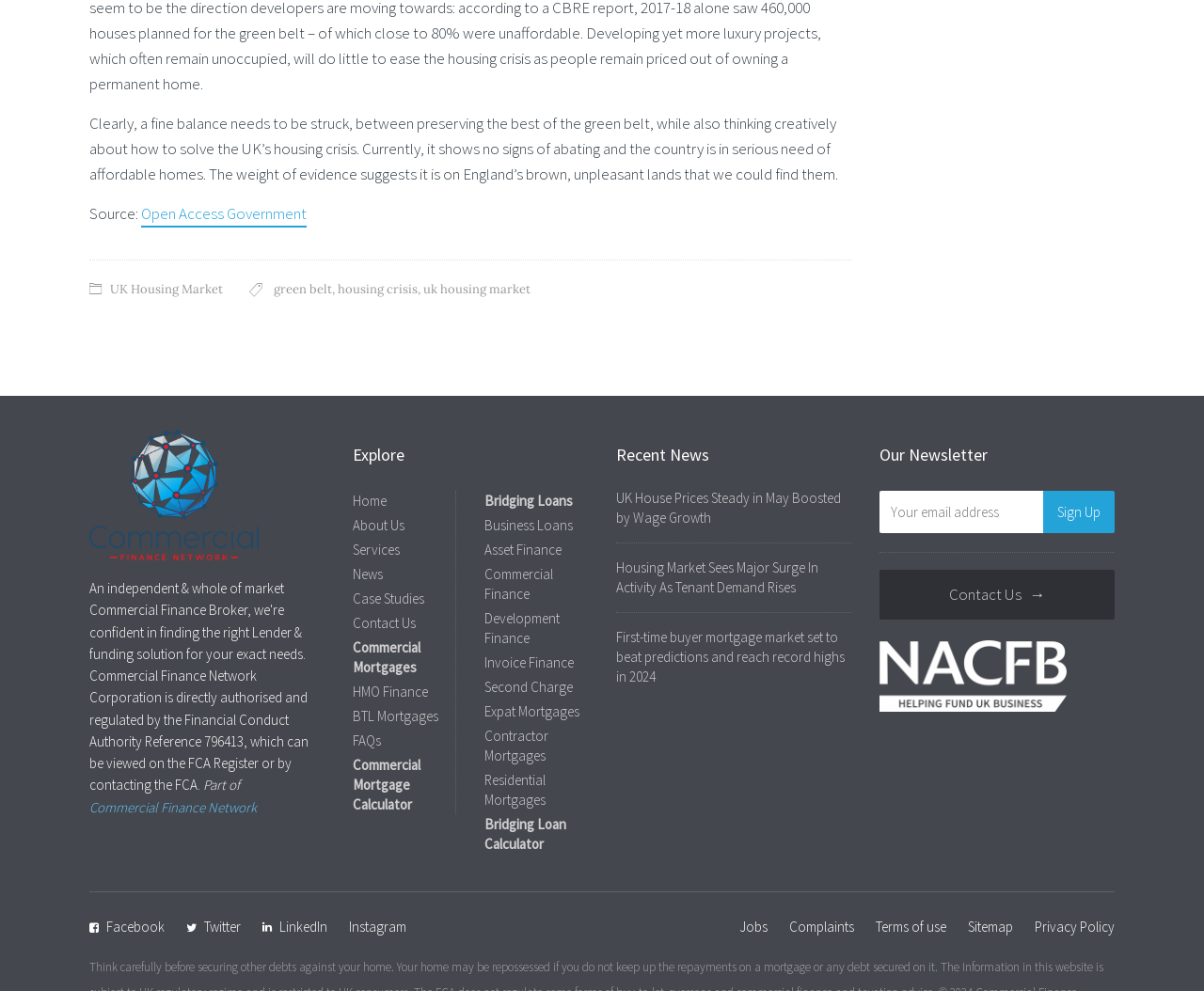Locate the bounding box of the UI element described by: "Life Style" in the given webpage screenshot.

None